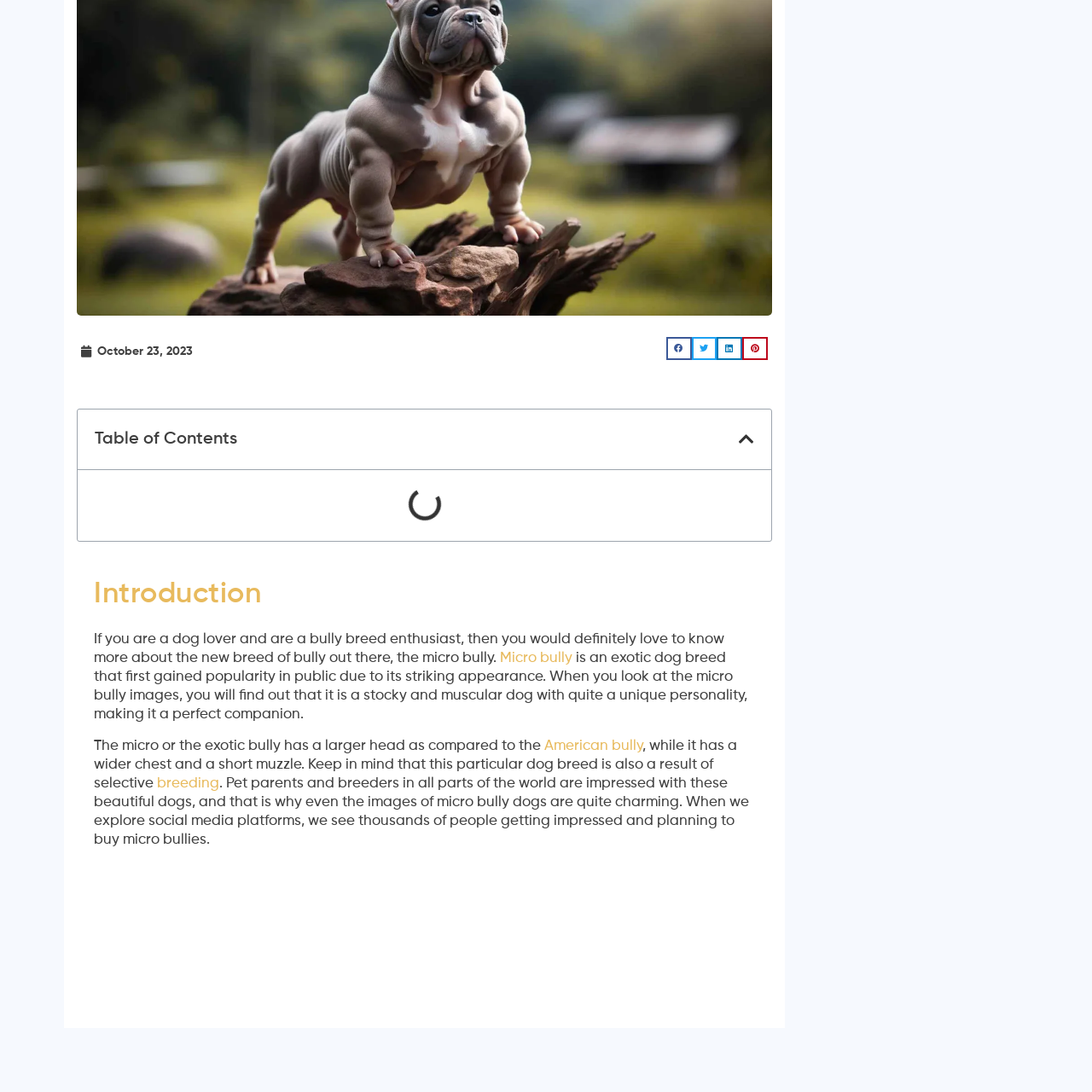What is the purpose of the image?
Observe the image inside the red bounding box carefully and formulate a detailed answer based on what you can infer from the visual content.

According to the caption, the image aims to inform viewers about the differences and similarities between the Shorty Bull and Micro Bully breeds, making it clear that the purpose of the image is to educate and inform.